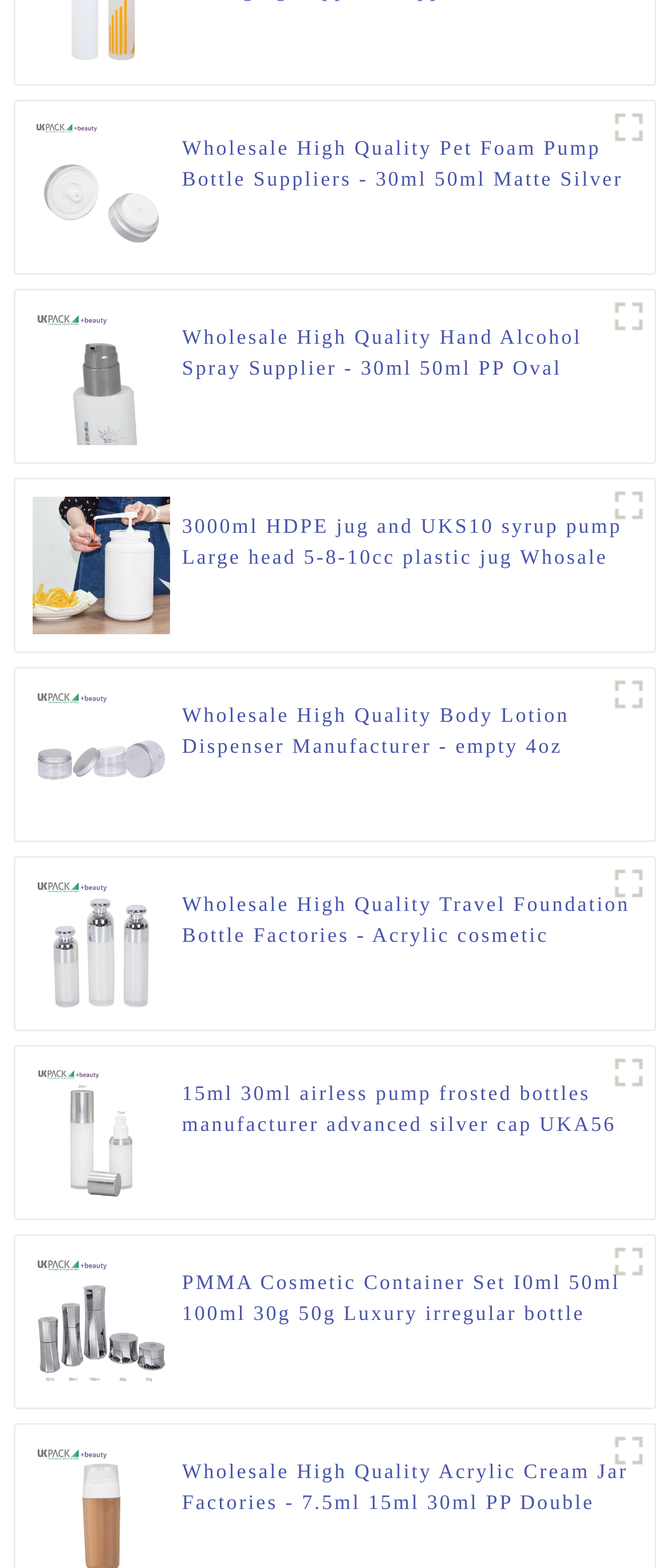Analyze the image and answer the question with as much detail as possible: 
What is the shape of the PMMA Cosmetic Container Set?

According to the link text 'PMMA Cosmetic Container Set I0ml 50ml 100ml 30g 50g Luxury irregular bottle UKM39', I can infer that the shape of the PMMA Cosmetic Container Set is irregular.